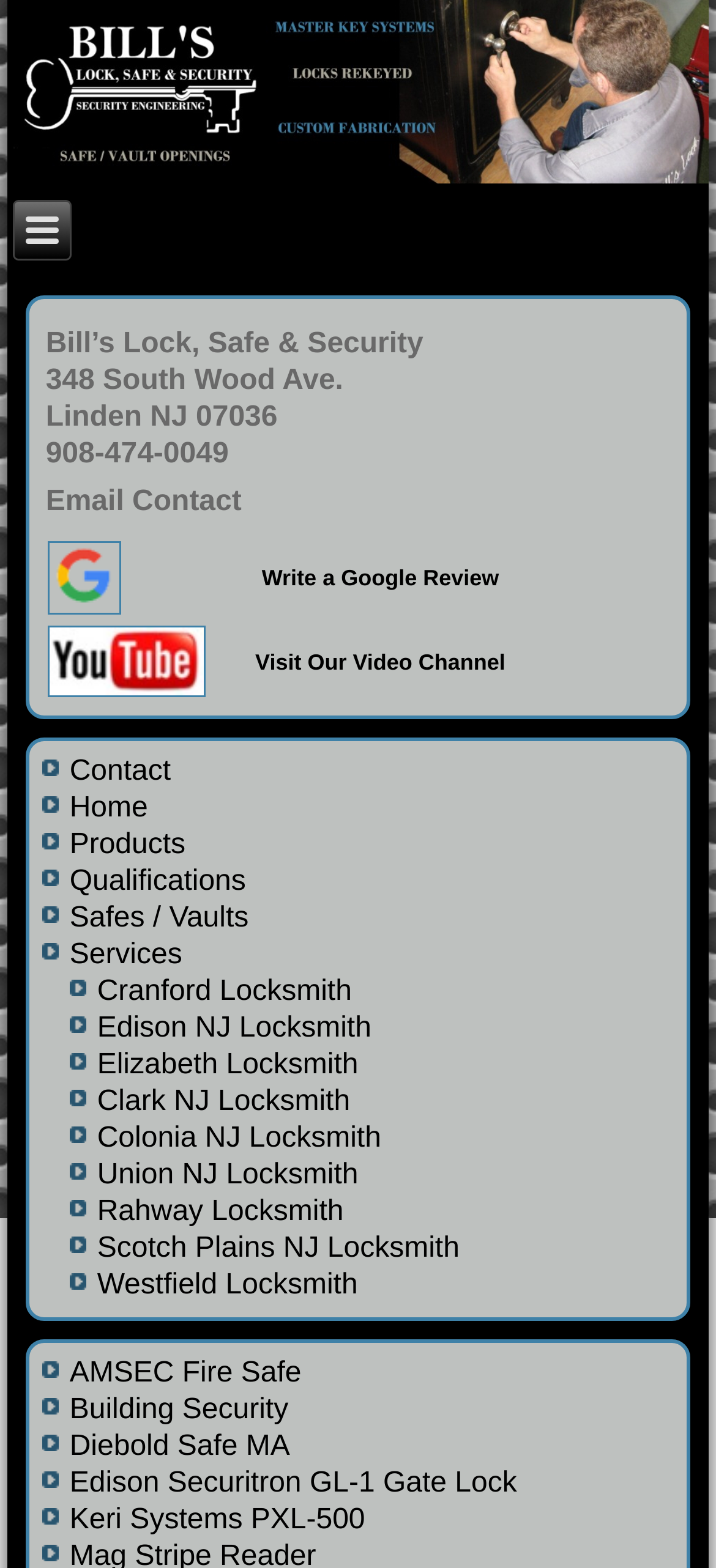Show the bounding box coordinates of the element that should be clicked to complete the task: "Go to the 'Home' page".

[0.097, 0.506, 0.207, 0.525]